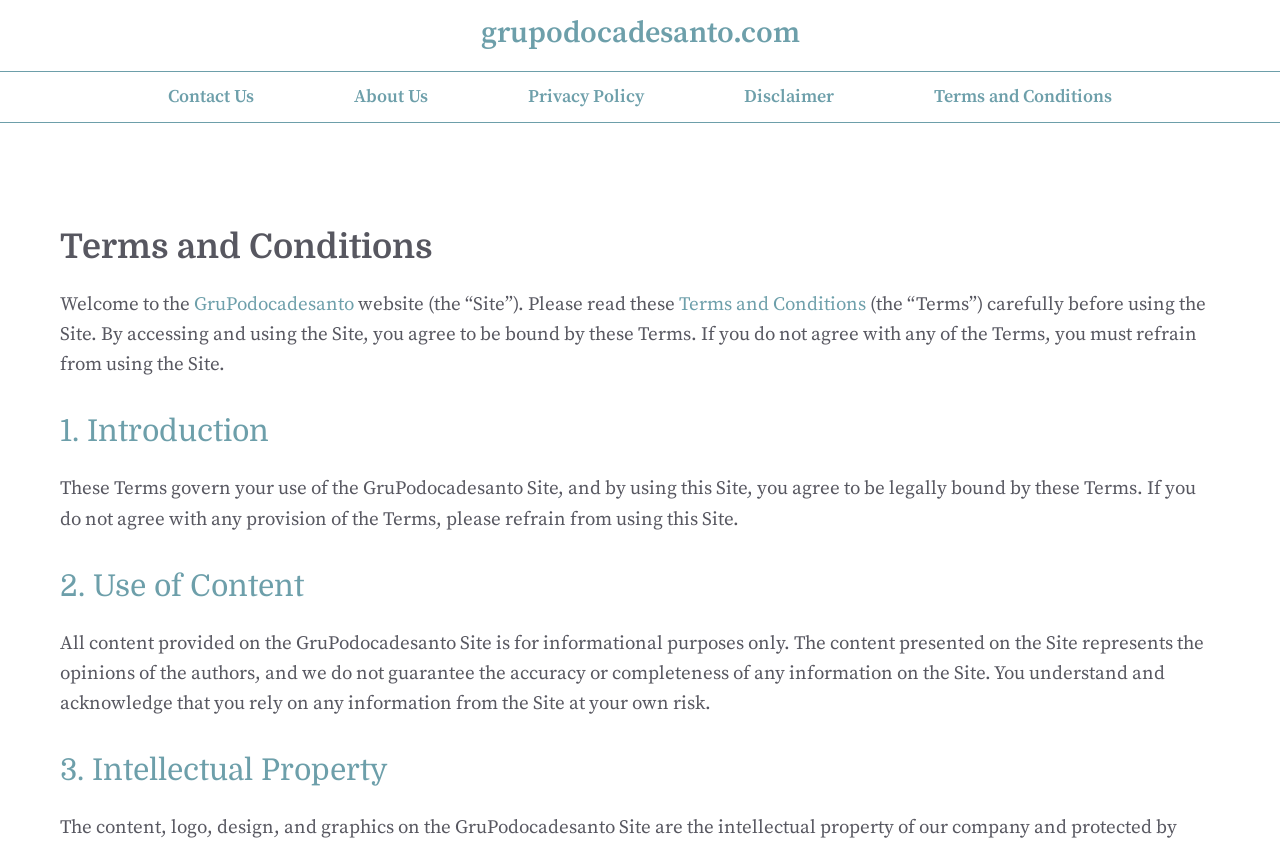Please give a succinct answer to the question in one word or phrase:
What is the name of the website?

GruPodocadesanto